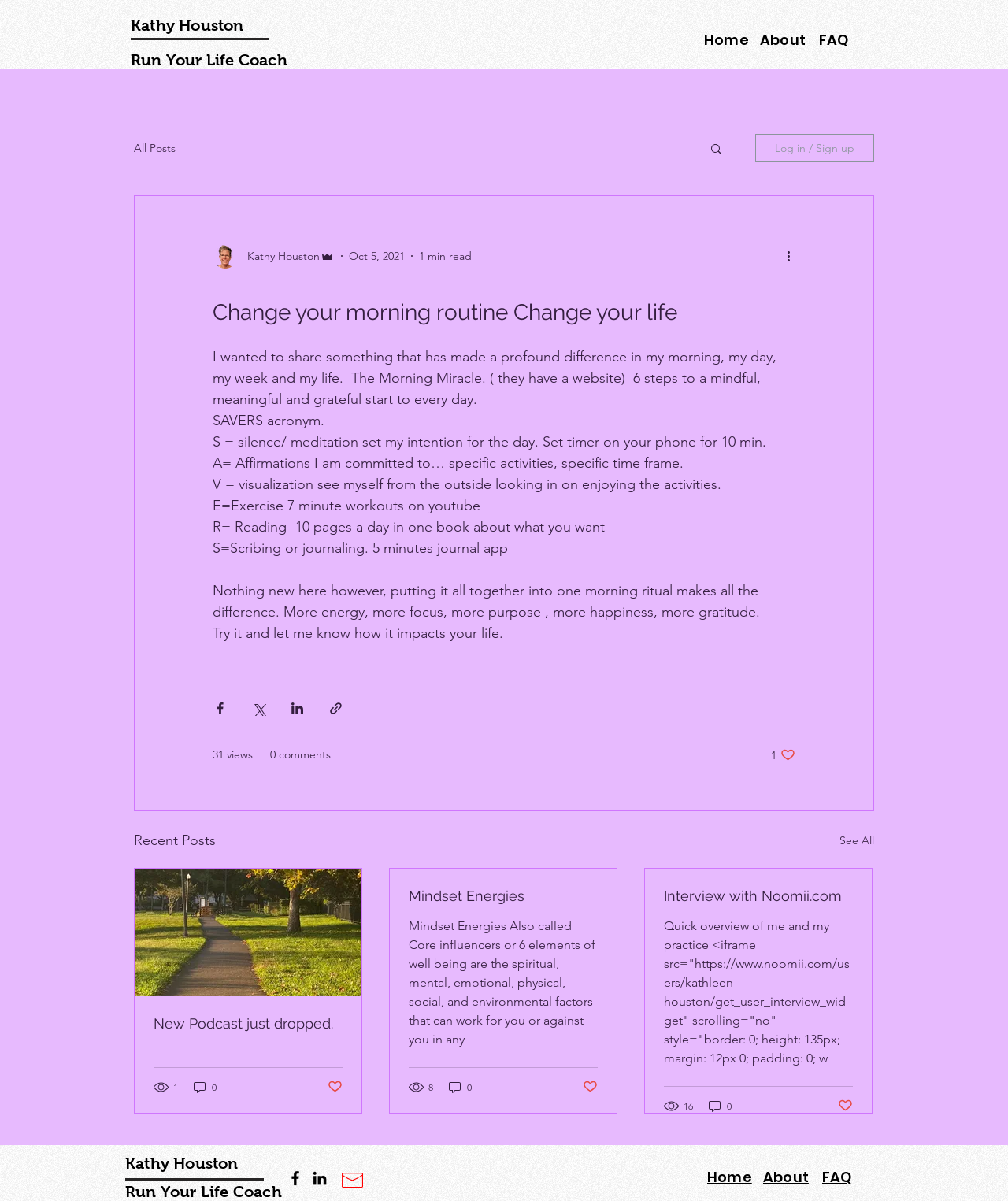From the screenshot, find the bounding box of the UI element matching this description: "About". Supply the bounding box coordinates in the form [left, top, right, bottom], each a float between 0 and 1.

[0.754, 0.026, 0.799, 0.04]